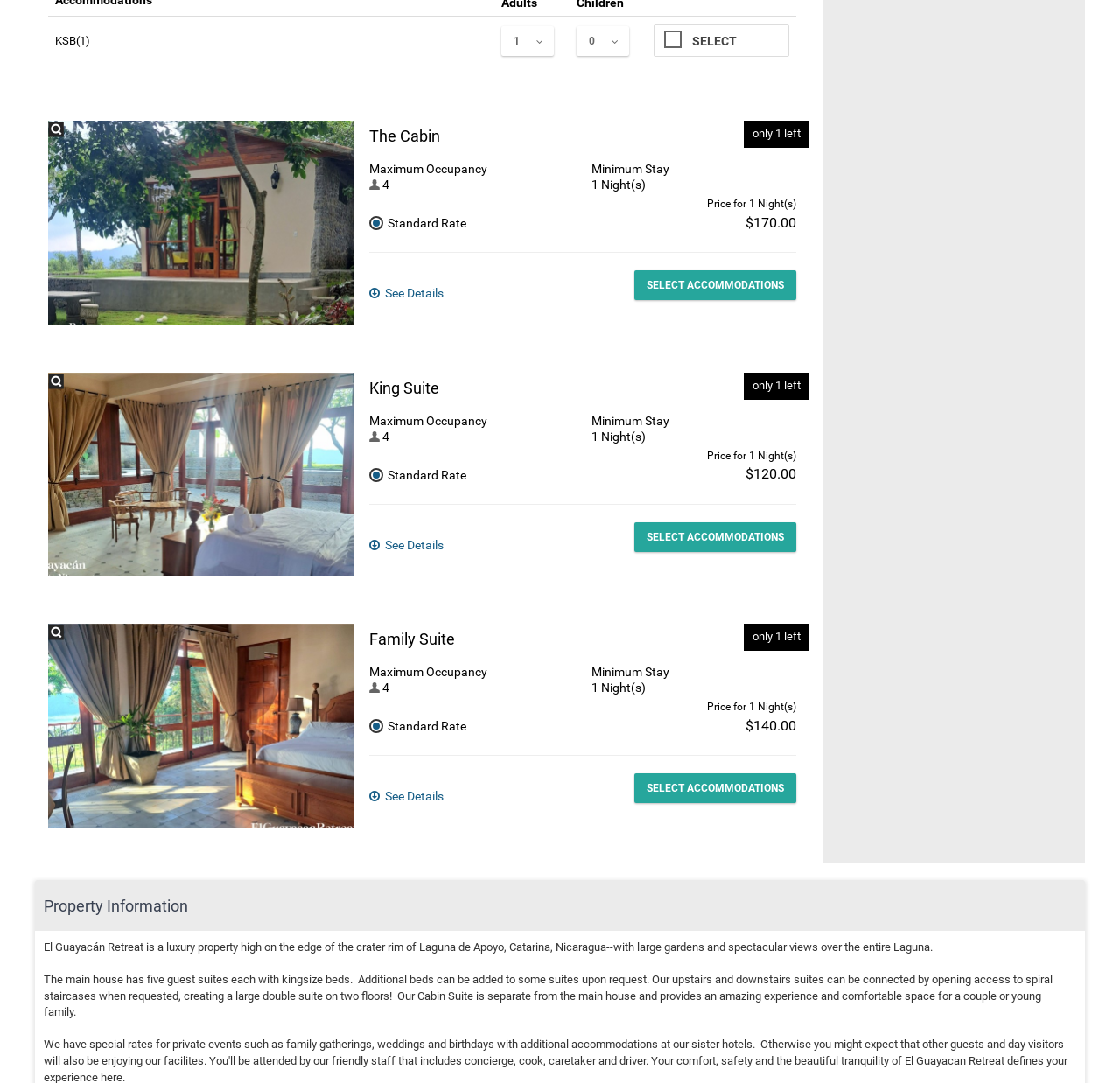Provide the bounding box coordinates for the UI element that is described as: "parent_node: SELECT ACCOMMODATIONS aria-label="See Details"".

[0.33, 0.263, 0.396, 0.279]